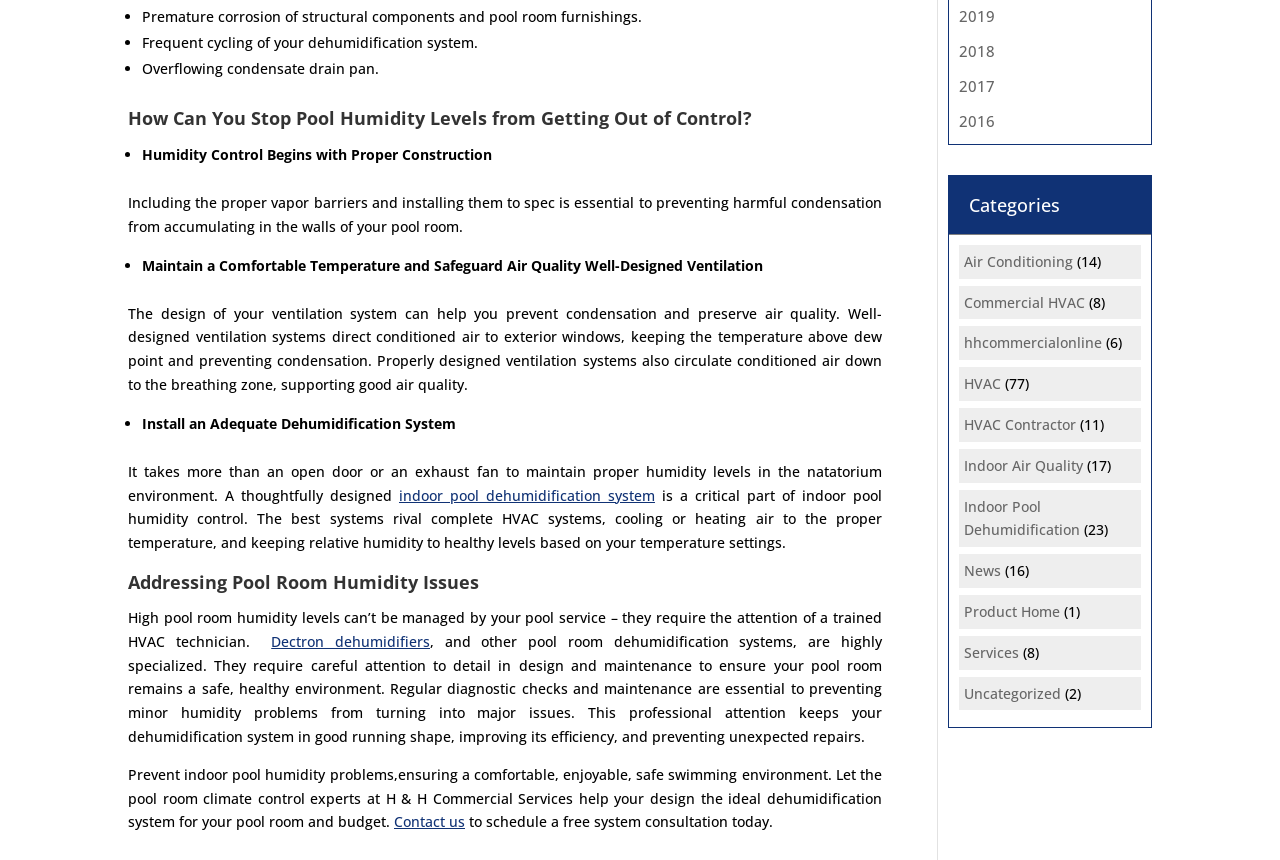Highlight the bounding box coordinates of the element you need to click to perform the following instruction: "Contact us to schedule a free system consultation."

[0.308, 0.945, 0.363, 0.967]